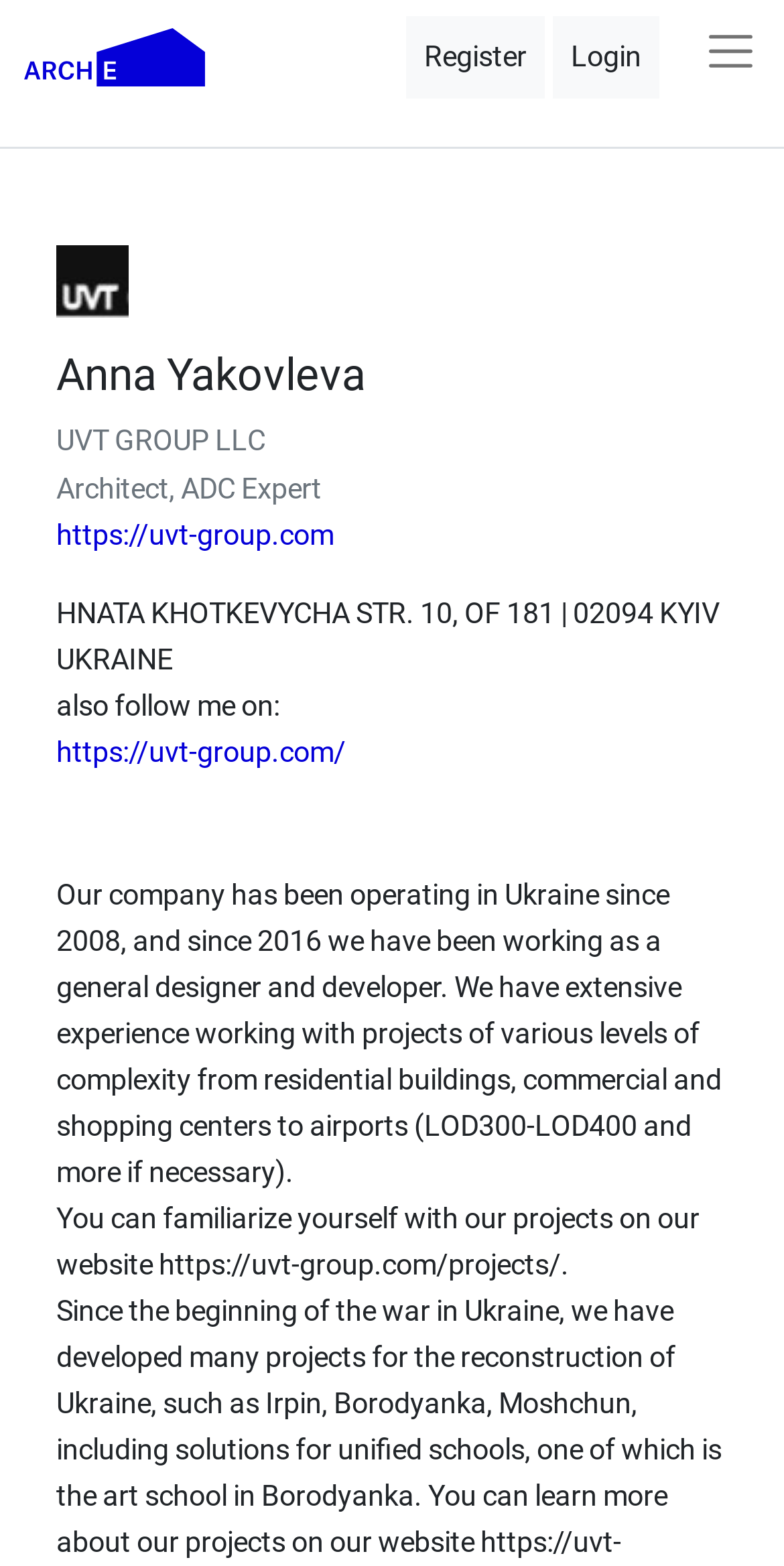Based on the element description: "parent_node: Register", identify the bounding box coordinates for this UI element. The coordinates must be four float numbers between 0 and 1, listed as [left, top, right, bottom].

[0.031, 0.018, 0.262, 0.055]